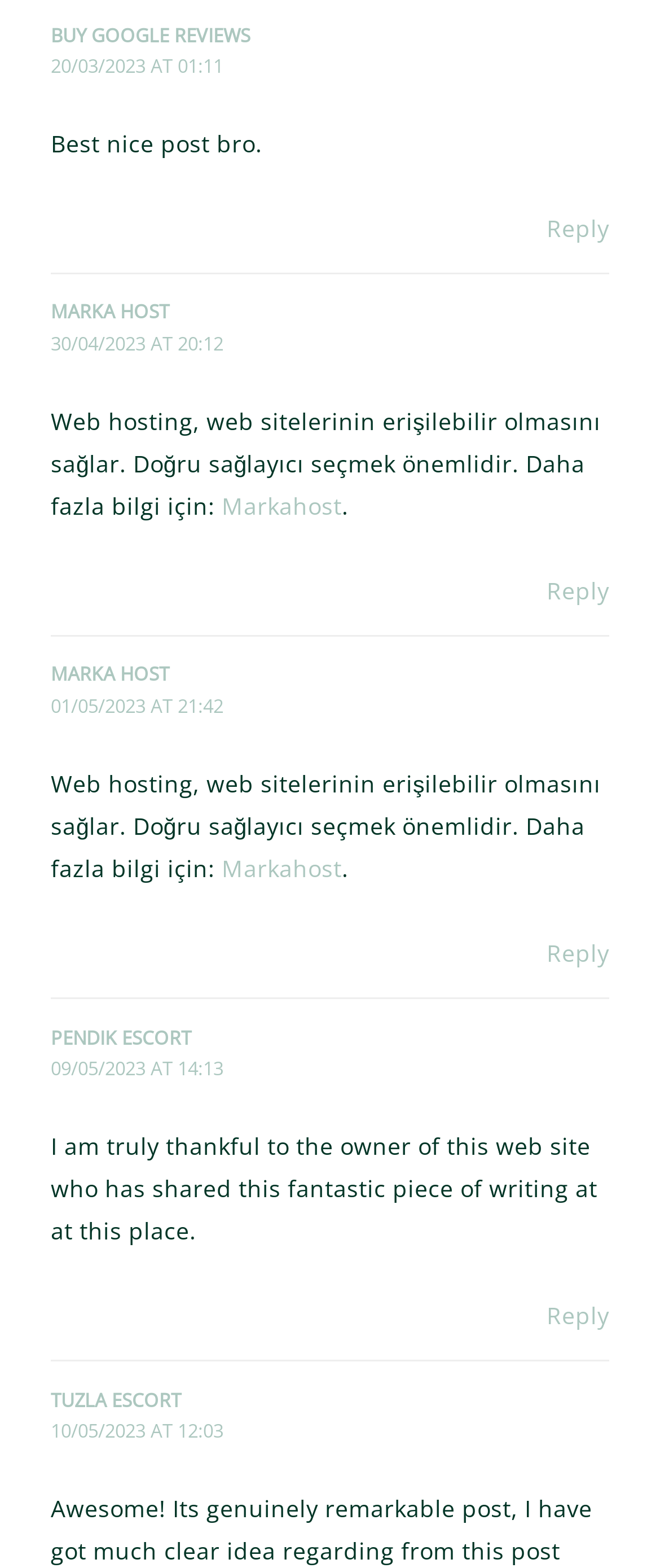Please answer the following query using a single word or phrase: 
How many links are in the first article?

2